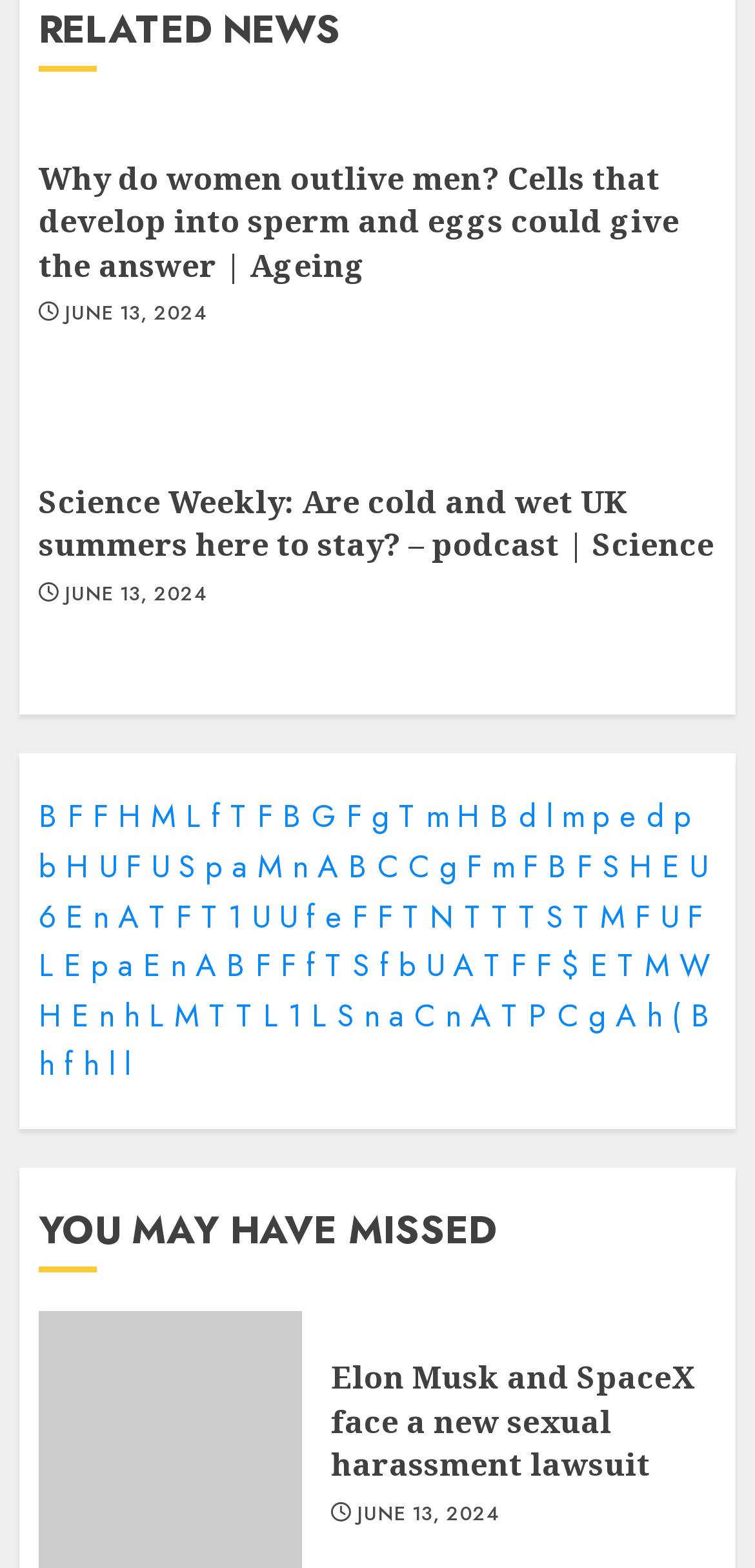Please answer the following question as detailed as possible based on the image: 
How many links are there in the complementary section?

The complementary section has 43 links, each with a single character or a short phrase, arranged horizontally.